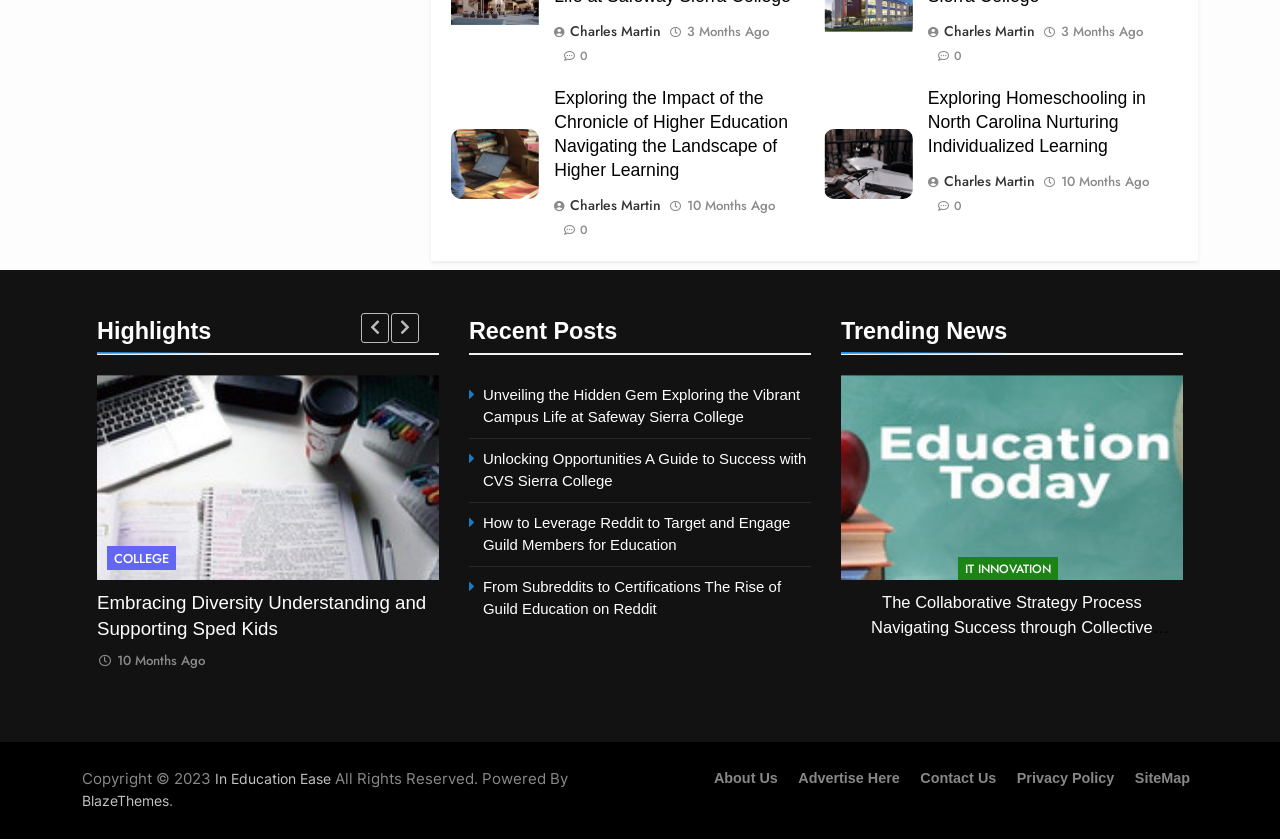Can you provide the bounding box coordinates for the element that should be clicked to implement the instruction: "Learn about IT INNOVATION"?

[0.749, 0.664, 0.827, 0.691]